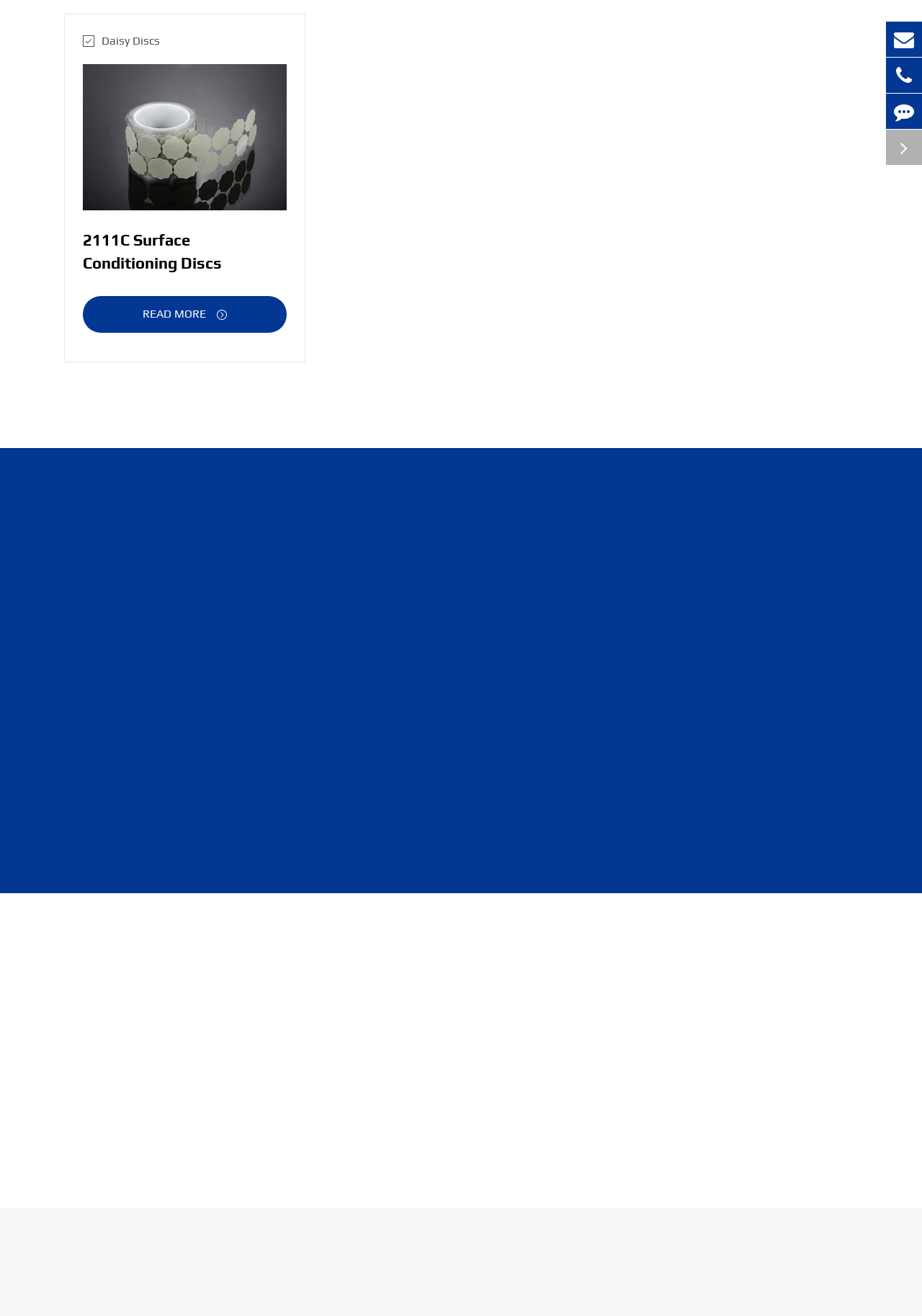Locate the bounding box of the UI element based on this description: "title="E-mail"". Provide four float numbers between 0 and 1 as [left, top, right, bottom].

[0.961, 0.017, 1.0, 0.043]